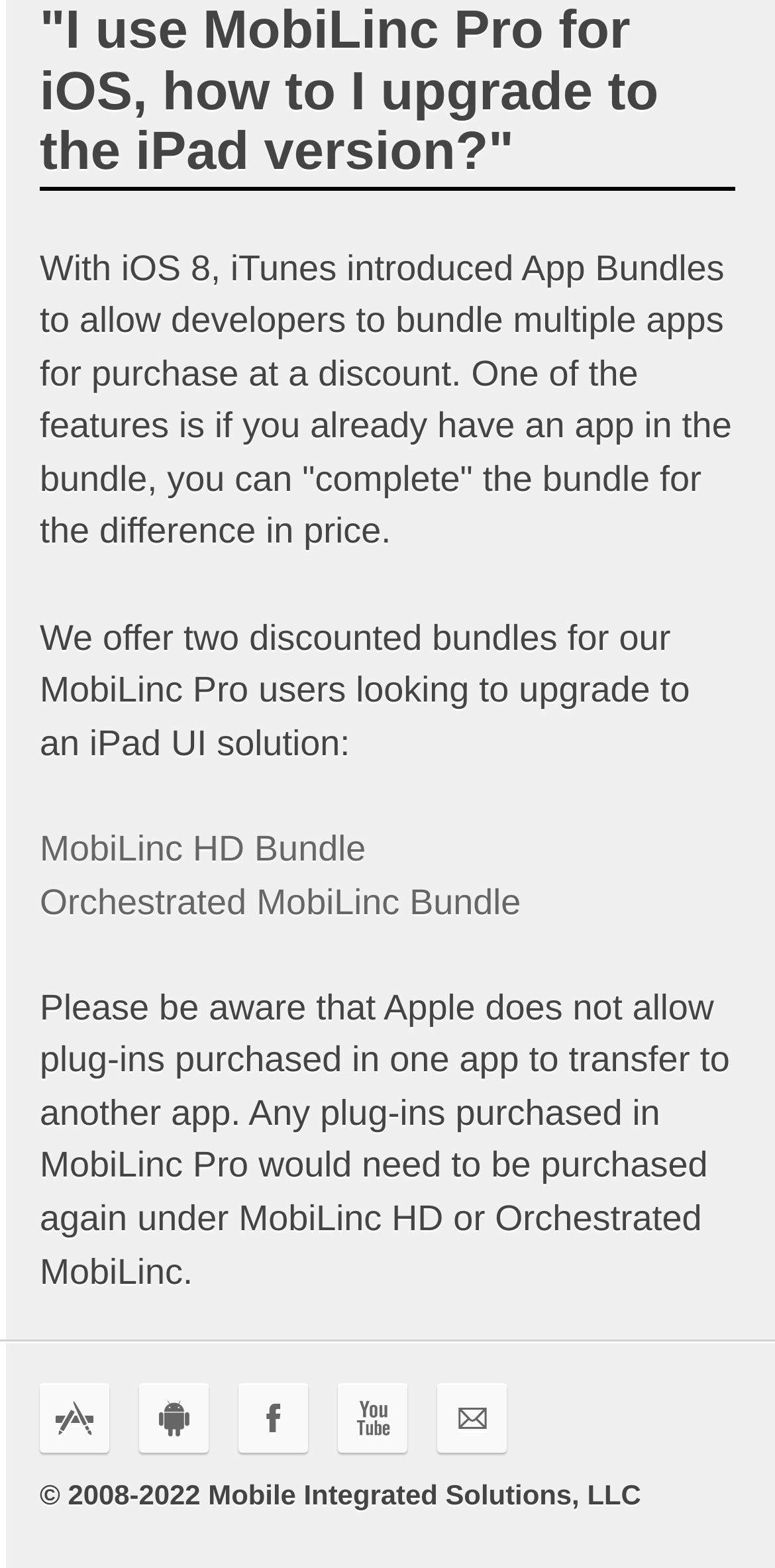Please find the bounding box for the following UI element description. Provide the coordinates in (top-left x, top-left y, bottom-right x, bottom-right y) format, with values between 0 and 1: MobiLinc HD Bundle

[0.051, 0.528, 0.472, 0.554]